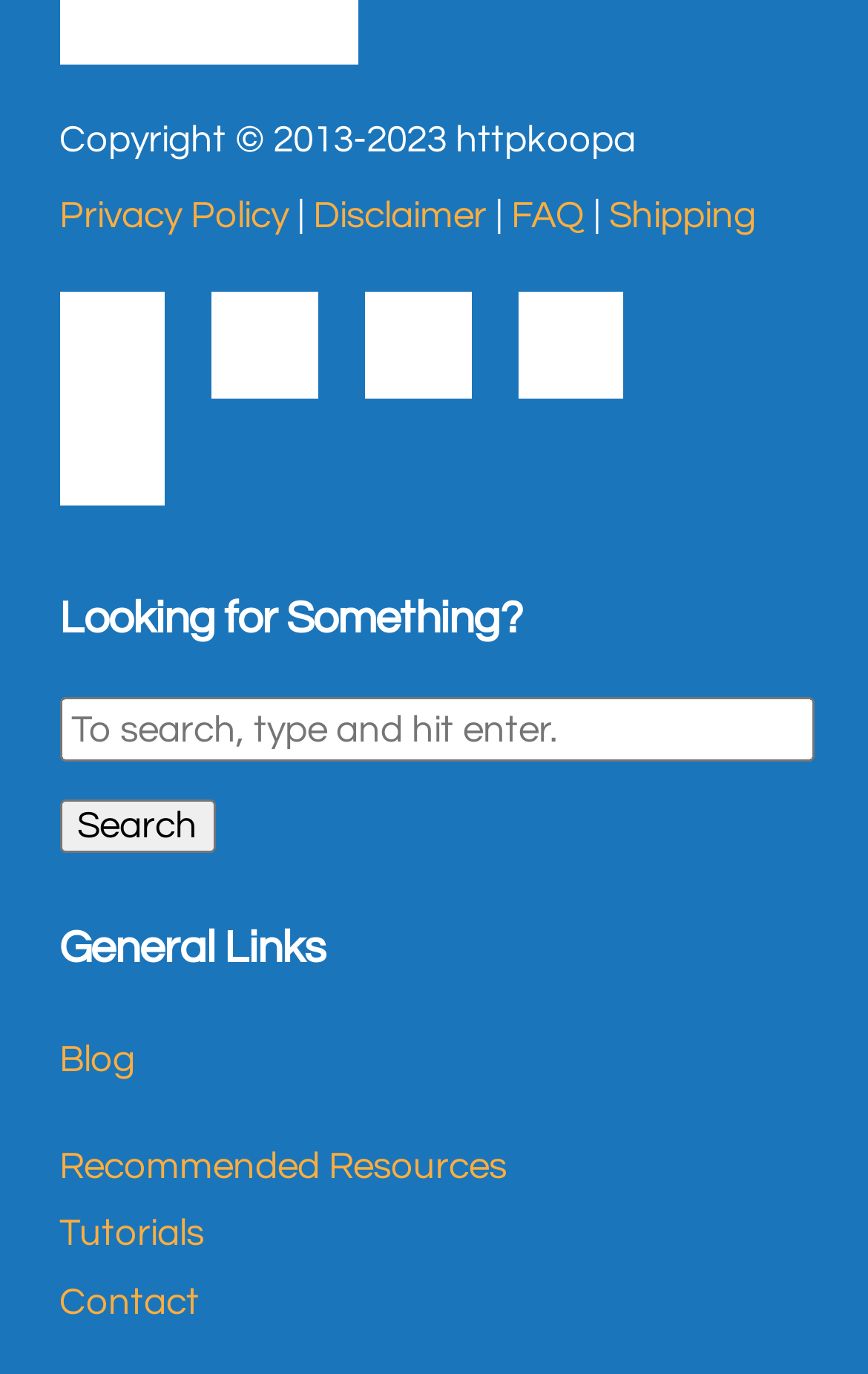Please identify the bounding box coordinates of the element that needs to be clicked to execute the following command: "Read the blog". Provide the bounding box using four float numbers between 0 and 1, formatted as [left, top, right, bottom].

[0.069, 0.757, 0.156, 0.786]